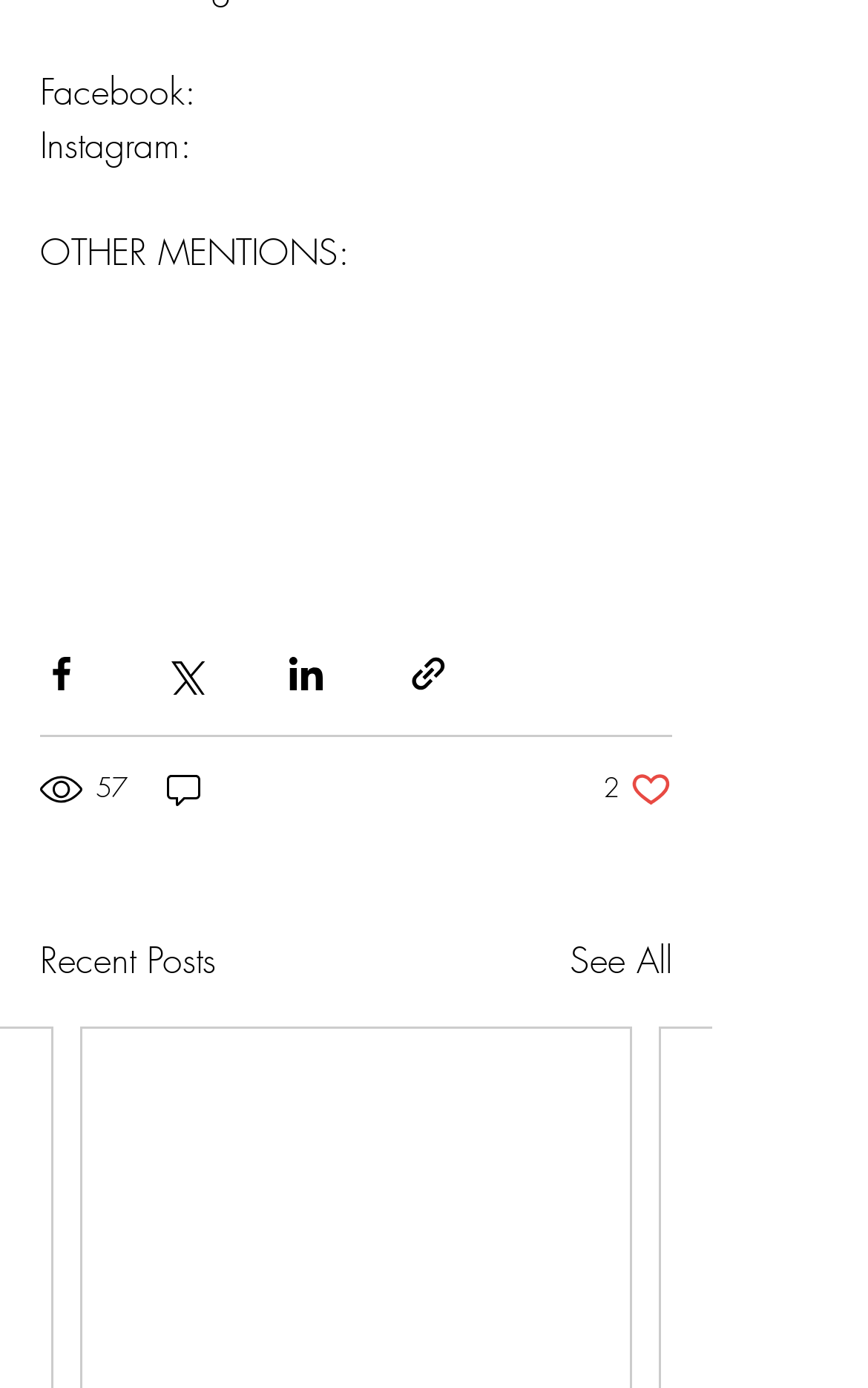Use a single word or phrase to answer this question: 
What is the name of the section below the post?

Recent Posts